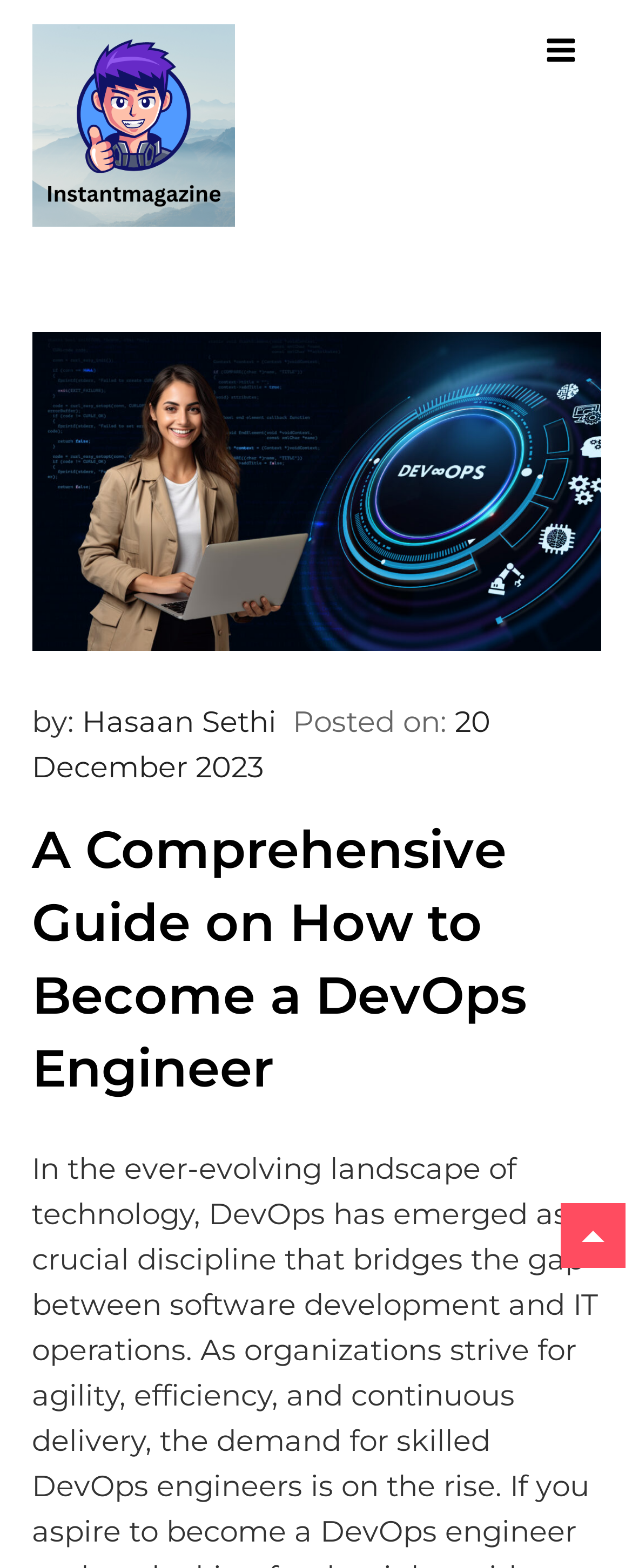Use a single word or phrase to respond to the question:
Who is the author of the article?

Hasaan Sethi